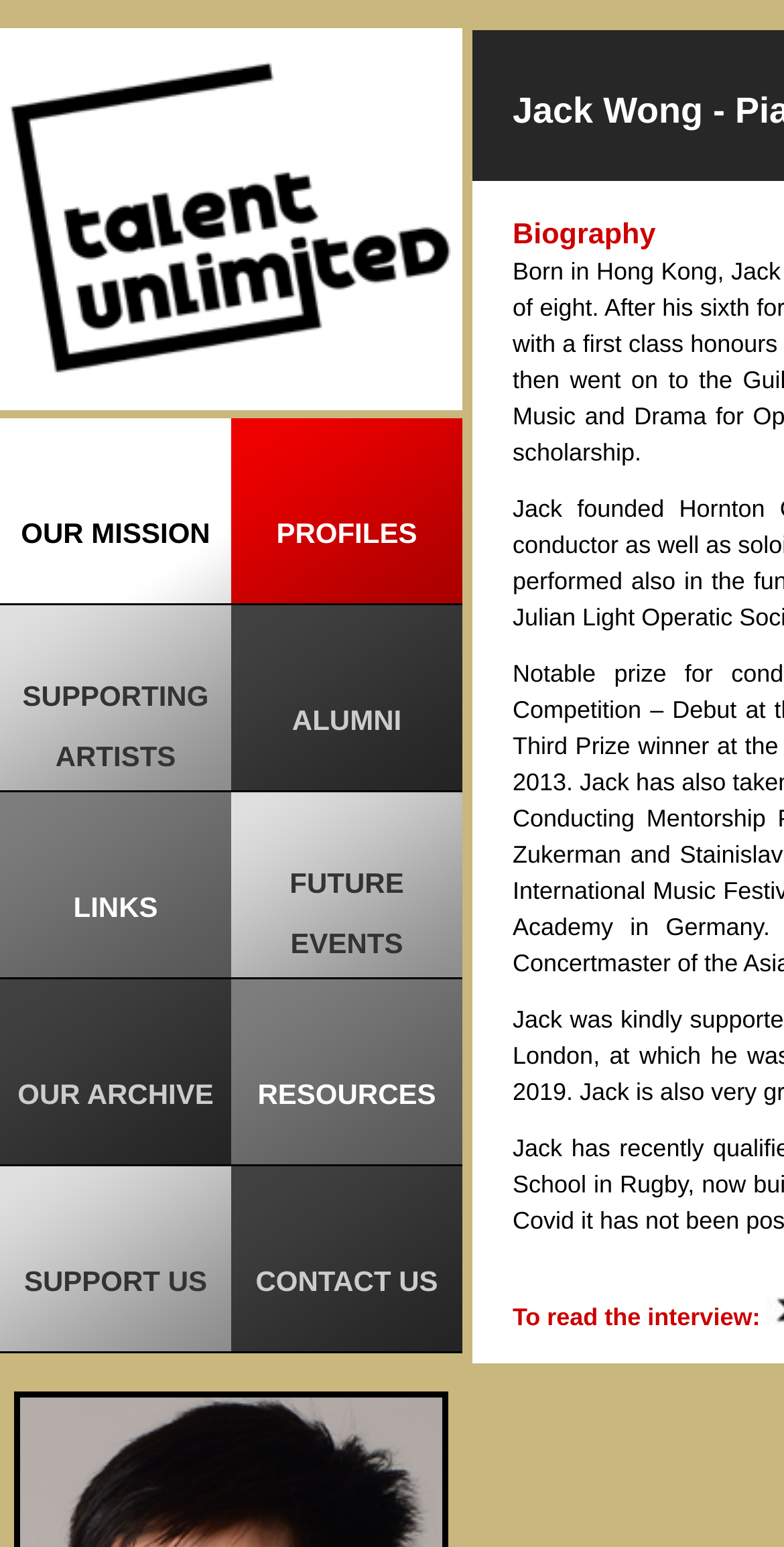Given the description ALUMNI, predict the bounding box coordinates of the UI element. Ensure the coordinates are in the format (top-left x, top-left y, bottom-right x, bottom-right y) and all values are between 0 and 1.

[0.295, 0.391, 0.59, 0.511]